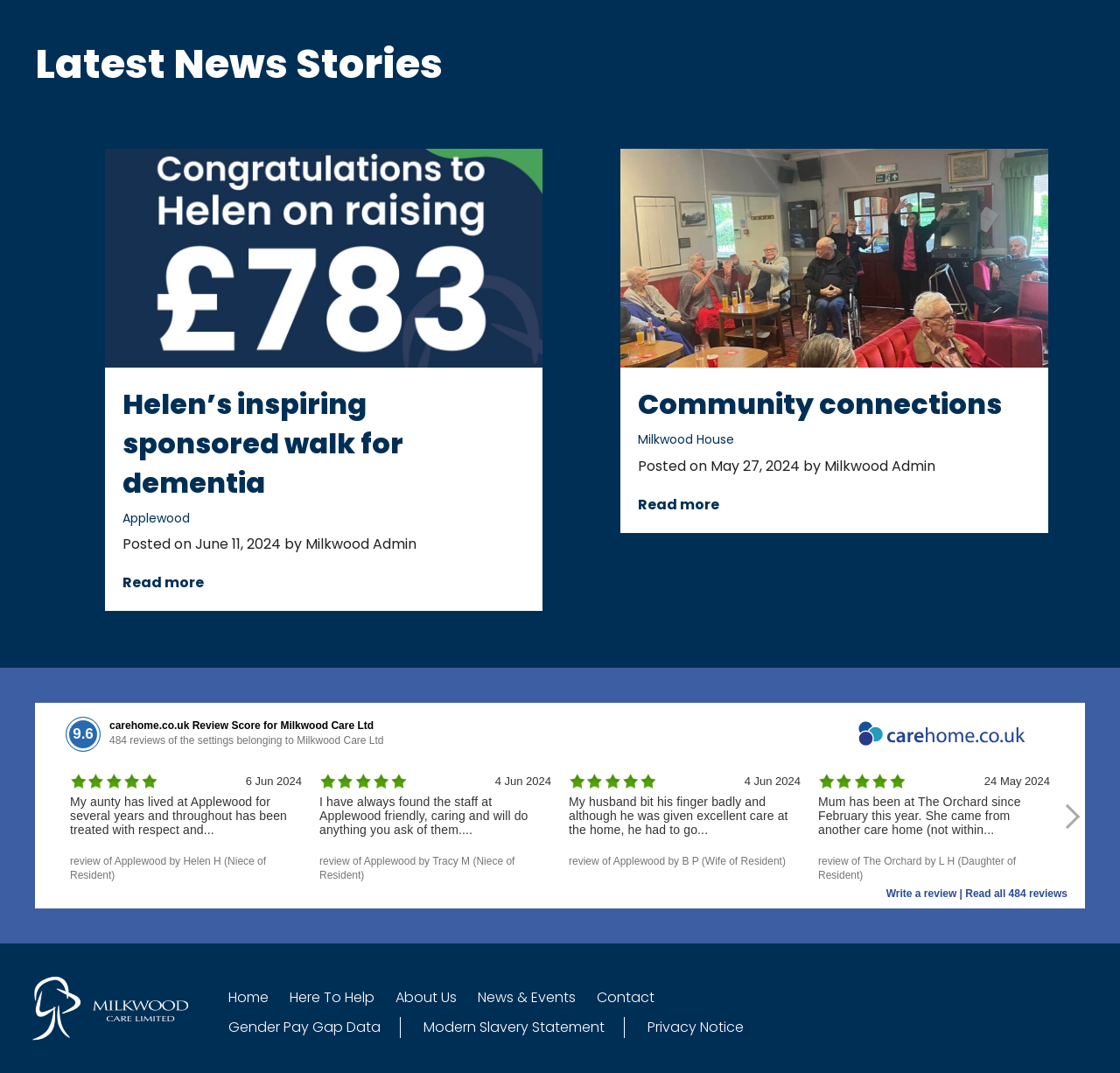What is the name of the care home where Helen's aunty lives?
Answer the question with a single word or phrase derived from the image.

Applewood